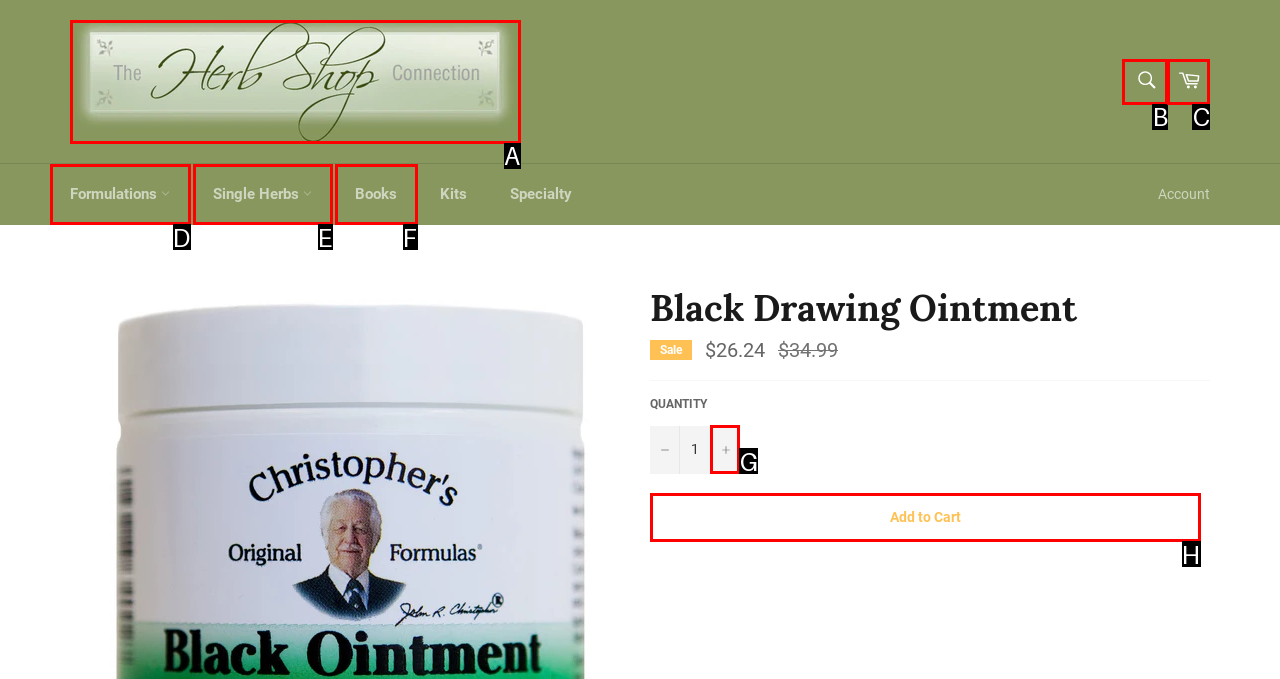Identify the correct letter of the UI element to click for this task: Increase item quantity by one
Respond with the letter from the listed options.

G